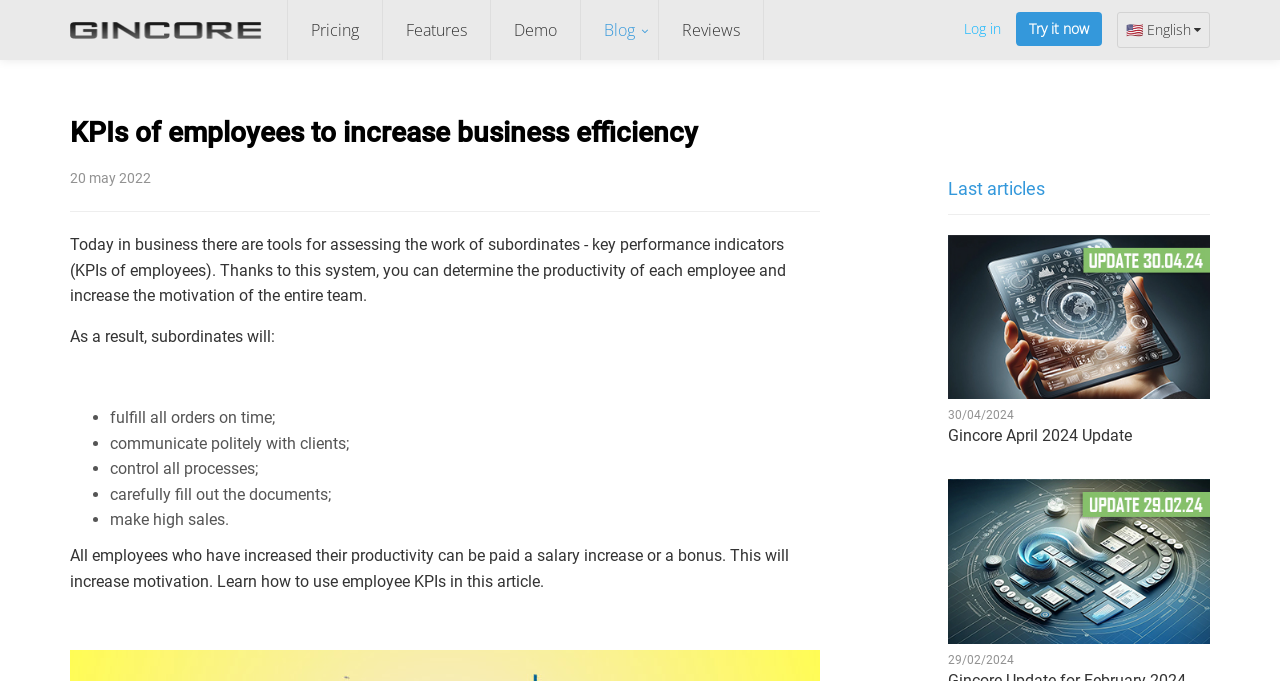Provide a short answer using a single word or phrase for the following question: 
What is the date of the last article?

29/02/2024